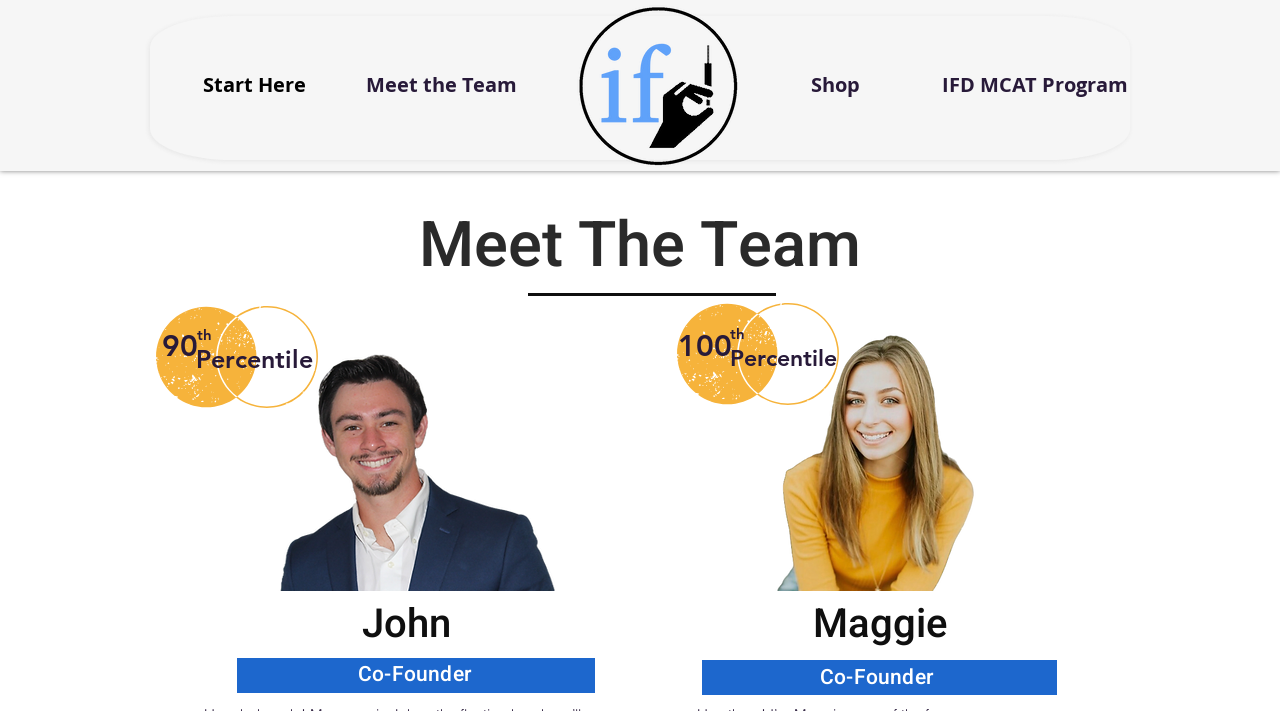What is the name of the program?
Please answer the question as detailed as possible.

I can see the link 'IFD MCAT Program' on the top navigation bar, which suggests that it is a program offered by the company.